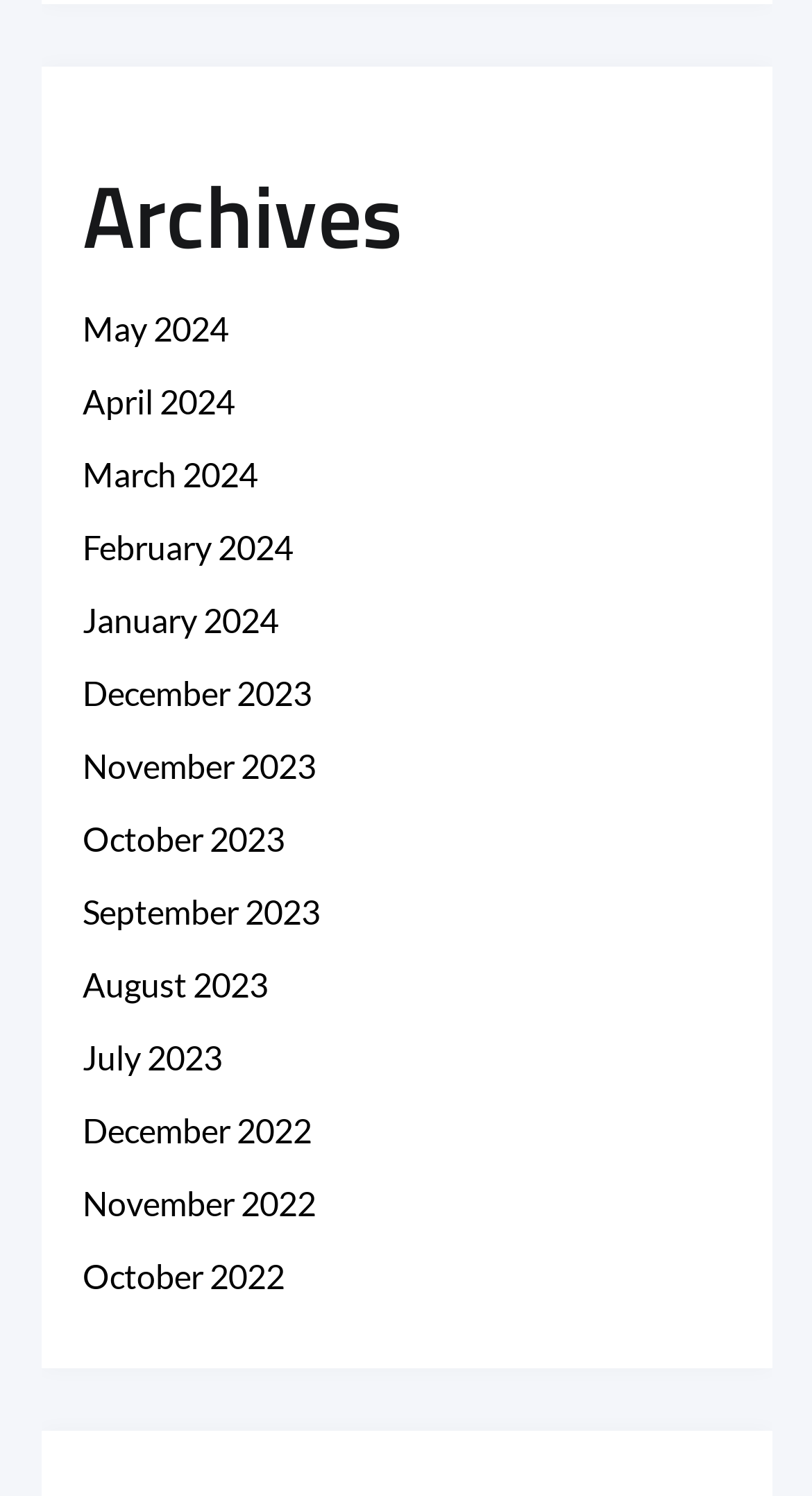What is the latest month listed?
Provide an in-depth answer to the question, covering all aspects.

I looked at the list of links and found that 'May 2024' has the largest y1 coordinate value, indicating it is located at the top of the list, making it the latest month listed.